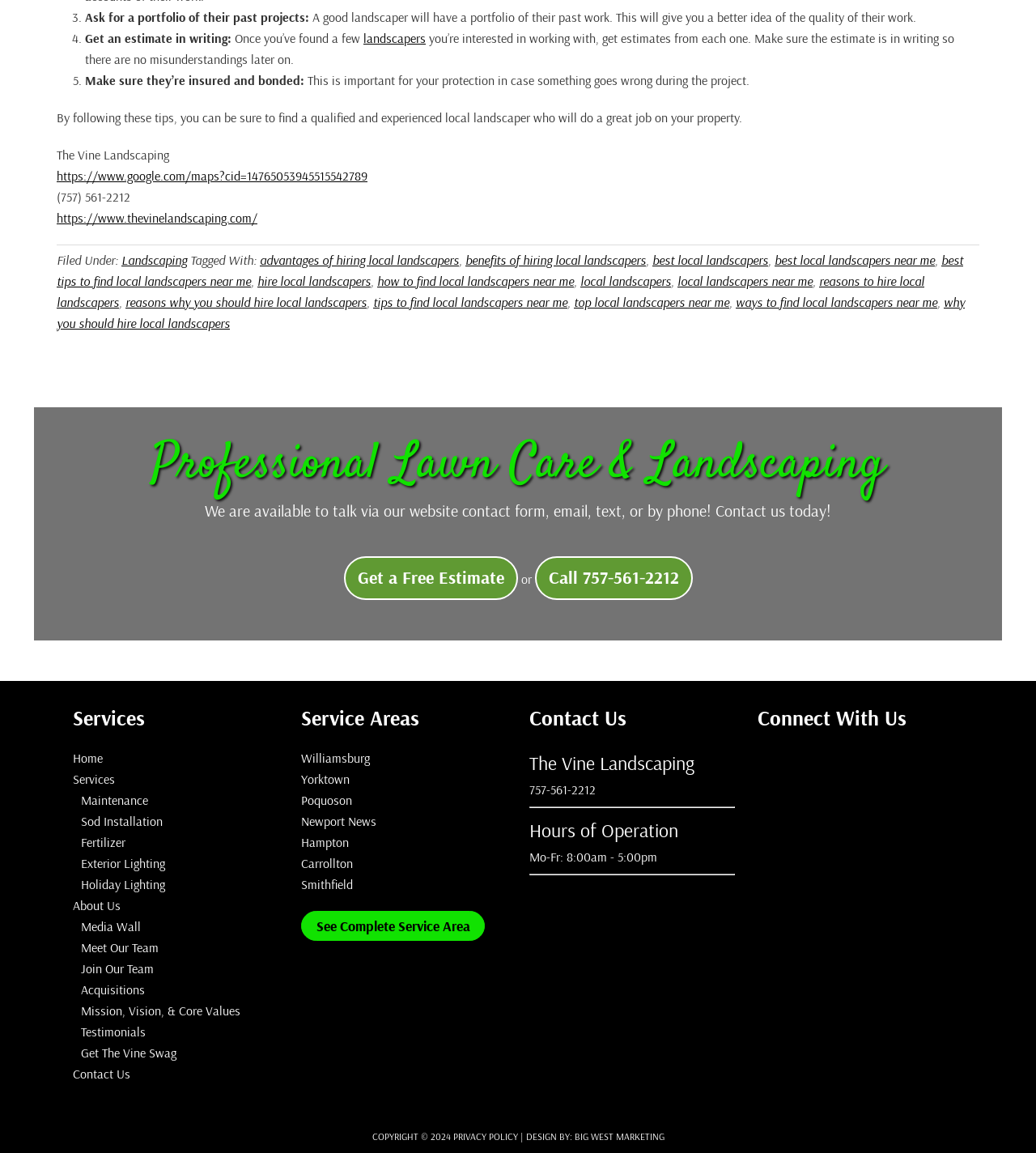Identify the bounding box coordinates of the region I need to click to complete this instruction: "Connect with us on Google".

[0.731, 0.683, 0.775, 0.697]